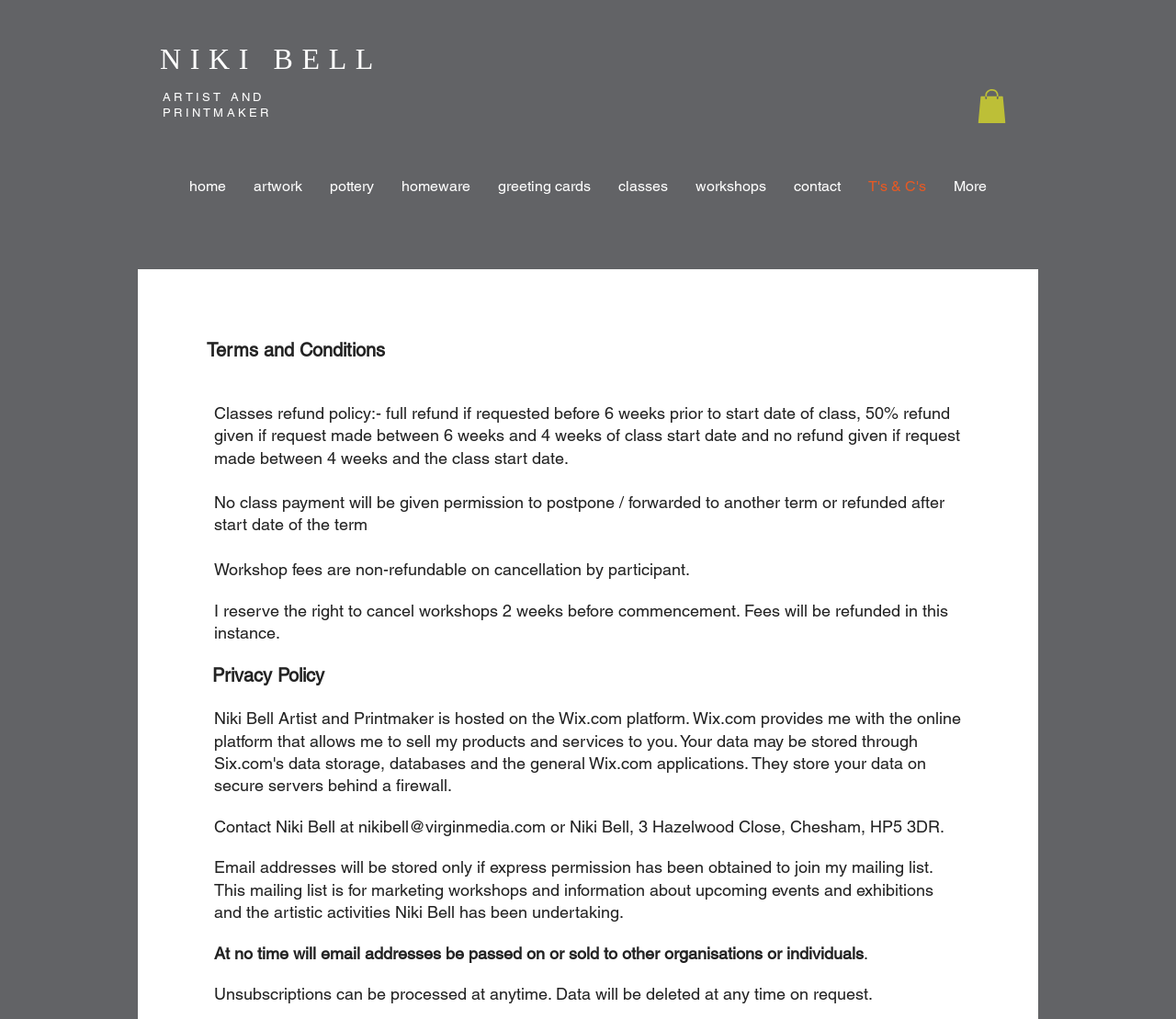Determine the bounding box coordinates of the clickable region to carry out the instruction: "Click the 'artwork' link".

[0.204, 0.172, 0.268, 0.194]